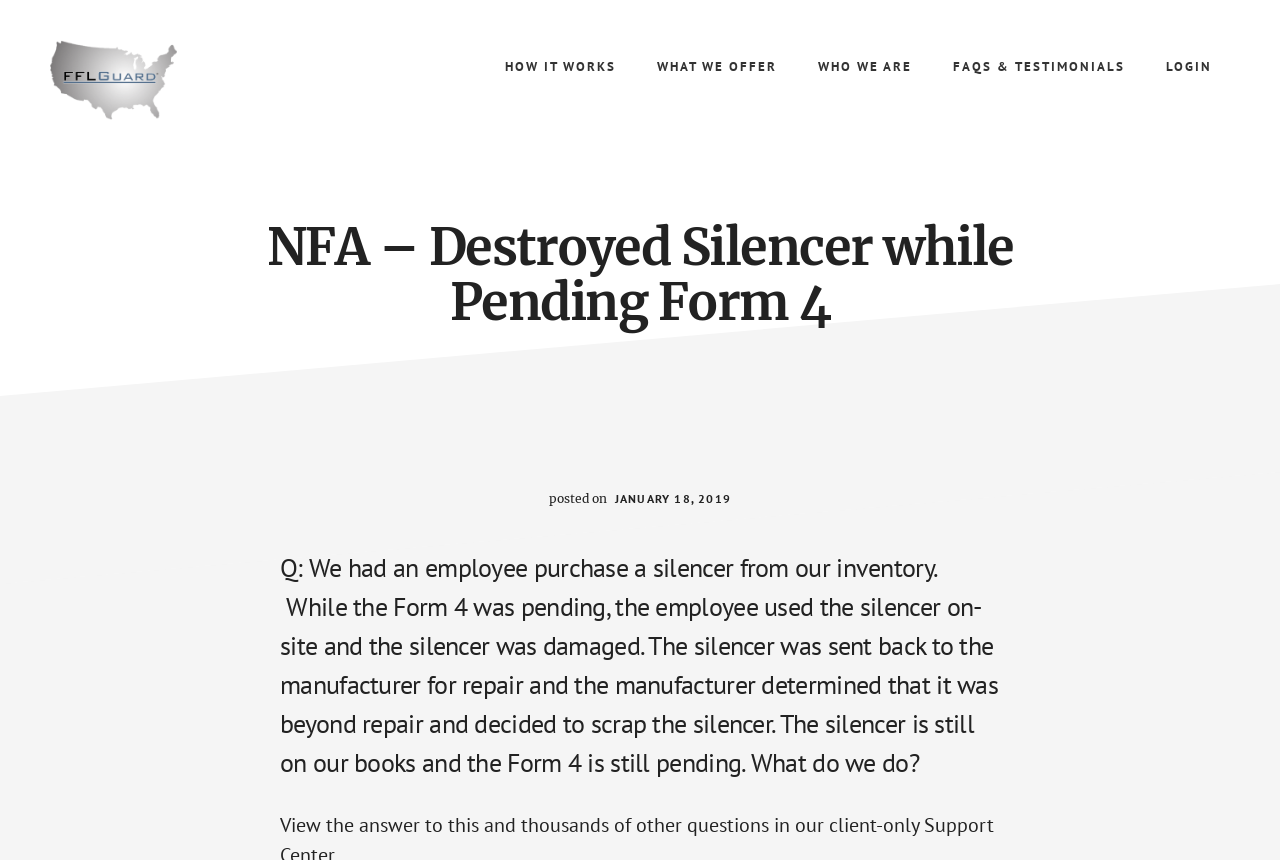What is the name of the company?
Using the image as a reference, answer with just one word or a short phrase.

FFLGUARD